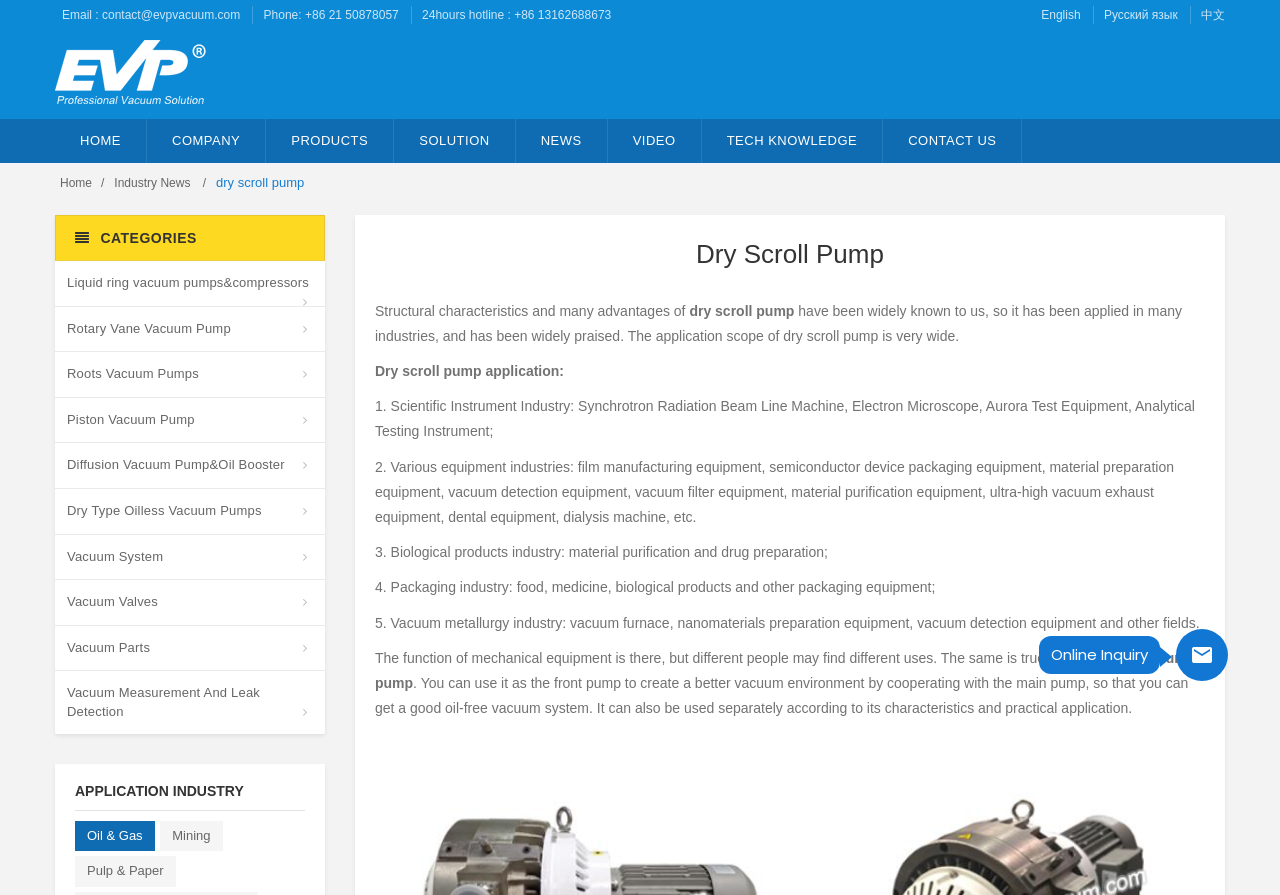Find the bounding box coordinates corresponding to the UI element with the description: "Conveyors". The coordinates should be formatted as [left, top, right, bottom], with values as floats between 0 and 1.

None